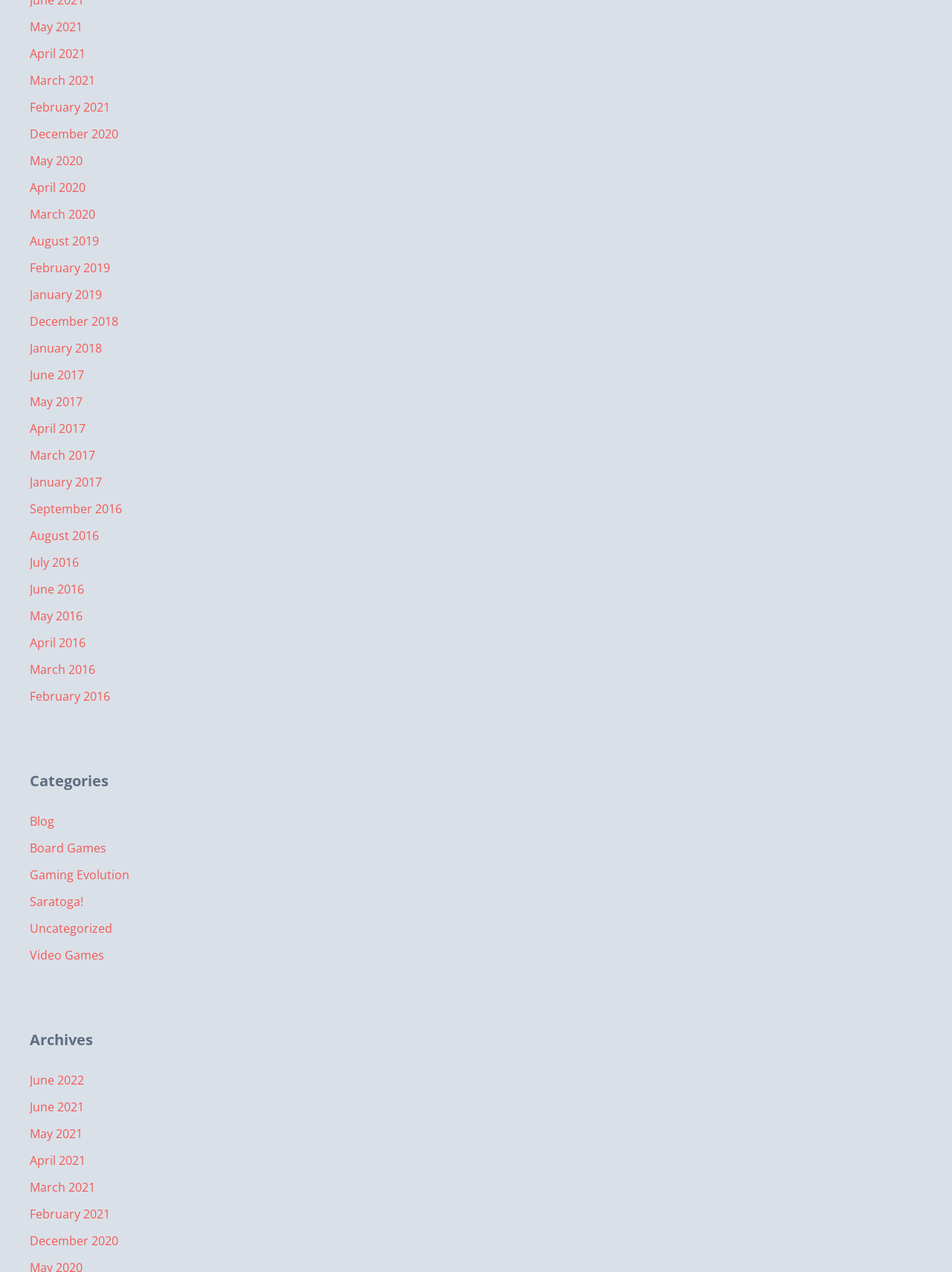Identify the bounding box coordinates for the region to click in order to carry out this instruction: "Visit Saratoga! category". Provide the coordinates using four float numbers between 0 and 1, formatted as [left, top, right, bottom].

[0.031, 0.702, 0.088, 0.715]